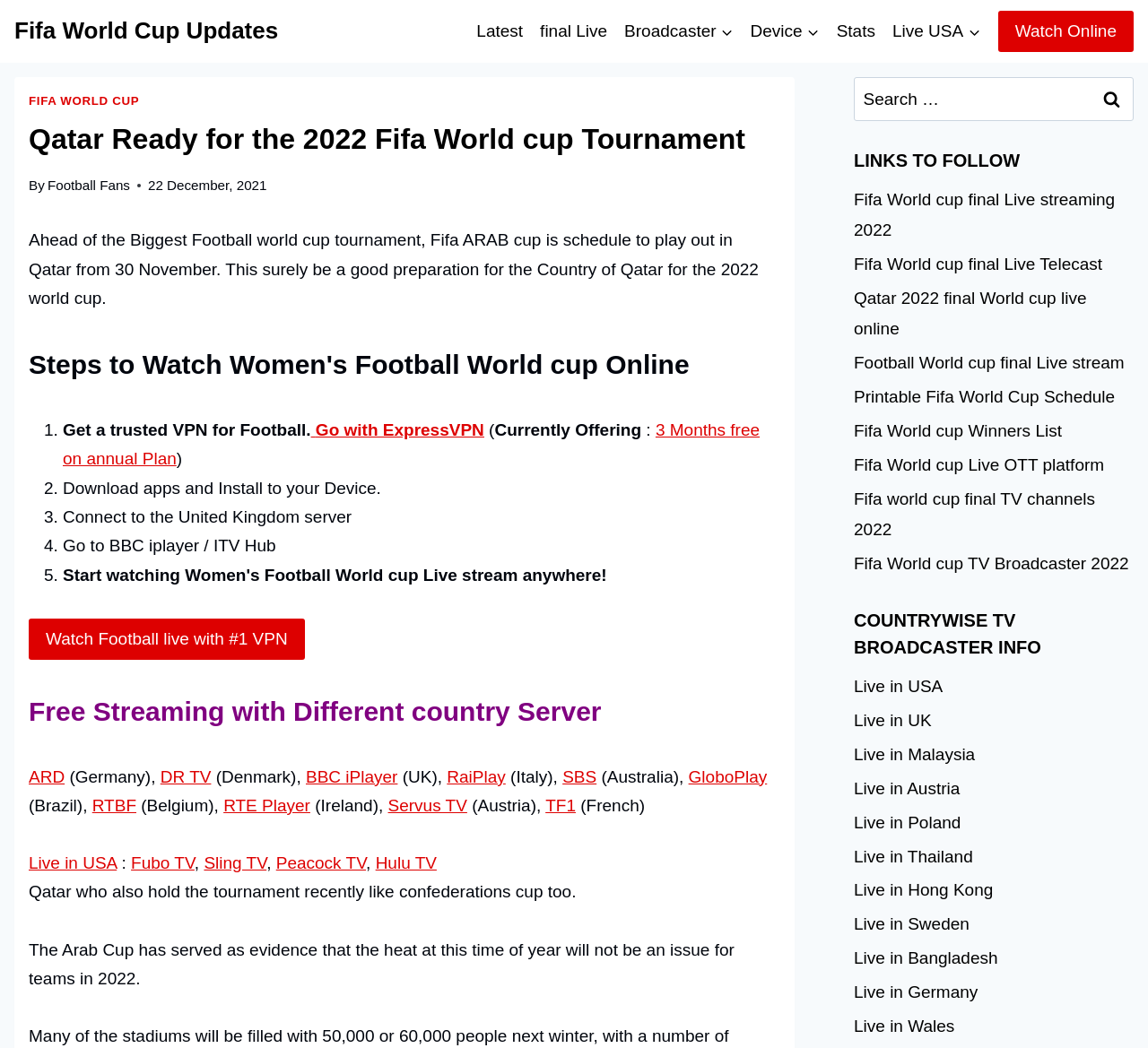Please indicate the bounding box coordinates for the clickable area to complete the following task: "Click on 'Watch Online'". The coordinates should be specified as four float numbers between 0 and 1, i.e., [left, top, right, bottom].

[0.869, 0.01, 0.988, 0.049]